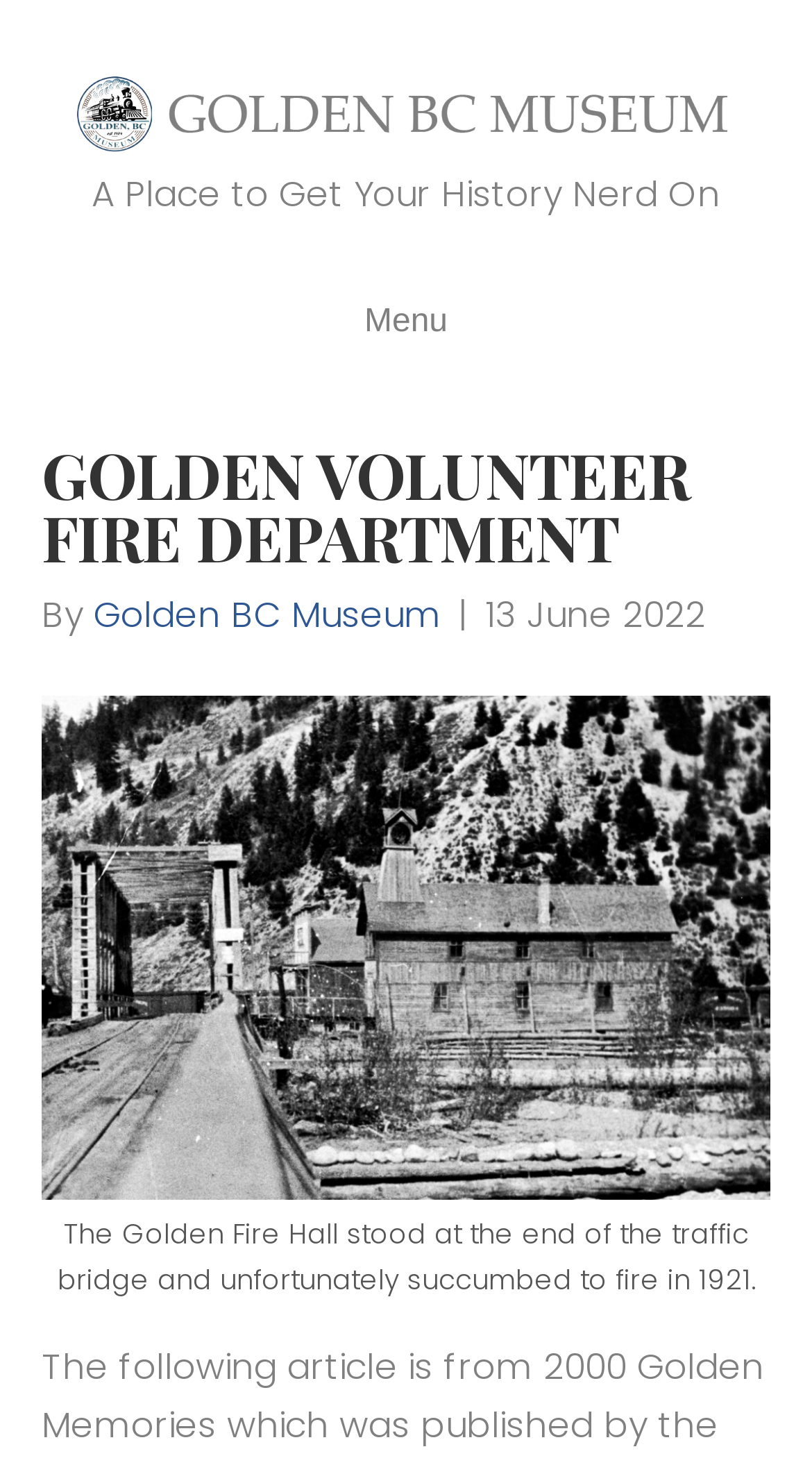Elaborate on the webpage's design and content in a detailed caption.

The webpage is about the Golden Volunteer Fire Department and the Golden BC Museum. At the top left, there is a link to the Golden BC Museum, accompanied by an image with the same name. Below this, there is a heading that reads "A Place to Get Your History Nerd On". 

To the right of the image, there is a navigation menu labeled "Header Menu" with a button labeled "Menu". When expanded, the menu displays a header with the title "GOLDEN VOLUNTEER FIRE DEPARTMENT" in large font. Below this, there is a line of text that reads "By Golden BC Museum | 13 June 2022". 

Below the navigation menu, there is a large figure that takes up most of the page, with a caption that describes the Golden Fire Hall, stating that it stood at the end of the traffic bridge and unfortunately succumbed to fire in 1921.